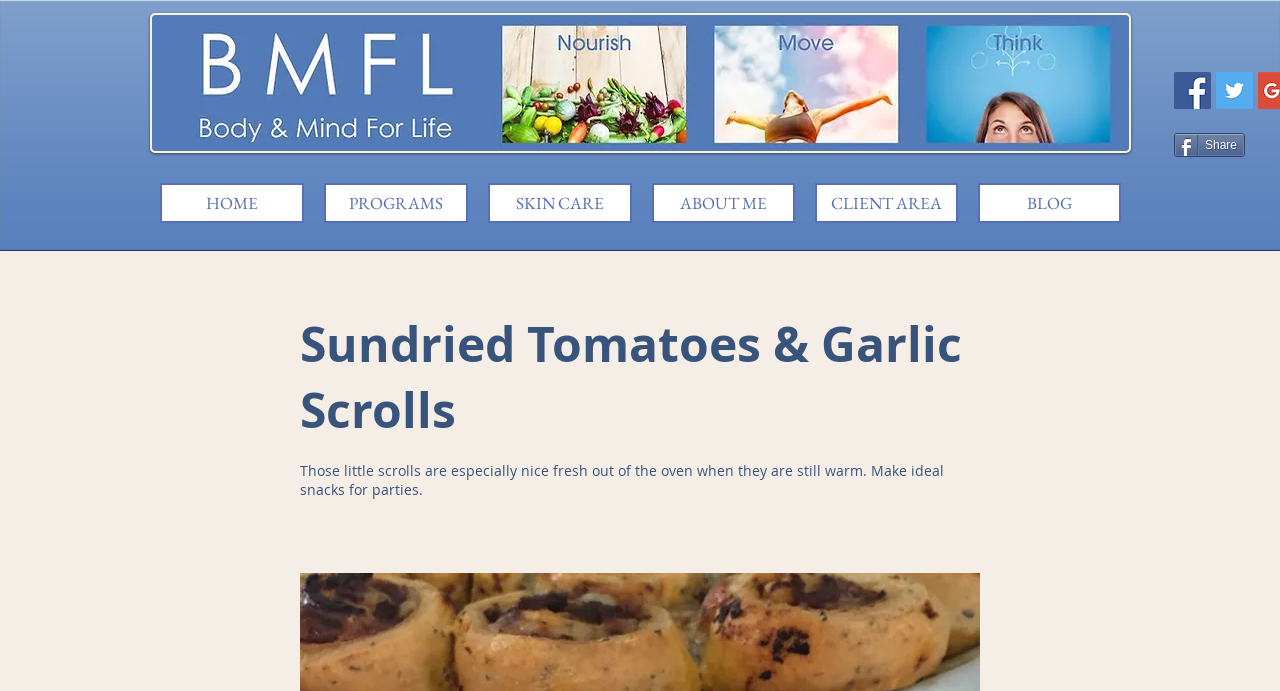Give the bounding box coordinates for this UI element: "ABOUT ME". The coordinates should be four float numbers between 0 and 1, arranged as [left, top, right, bottom].

[0.509, 0.265, 0.621, 0.323]